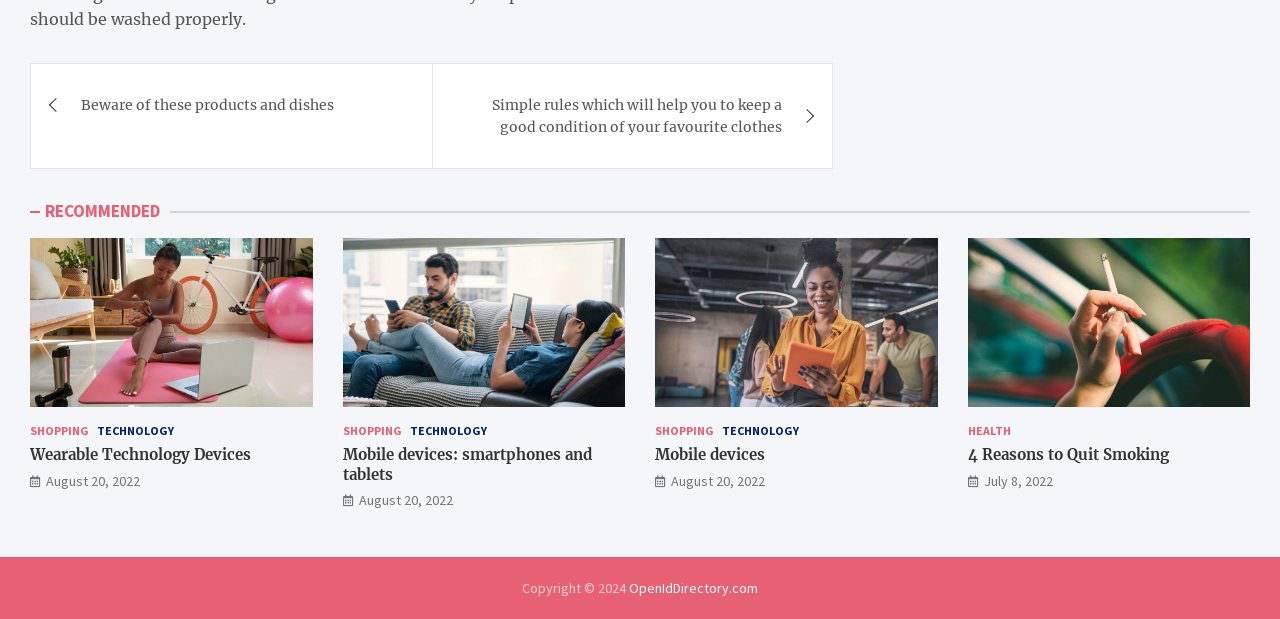Identify the bounding box coordinates of the clickable region required to complete the instruction: "Read '4 Reasons to Quit Smoking'". The coordinates should be given as four float numbers within the range of 0 and 1, i.e., [left, top, right, bottom].

[0.756, 0.719, 0.977, 0.751]